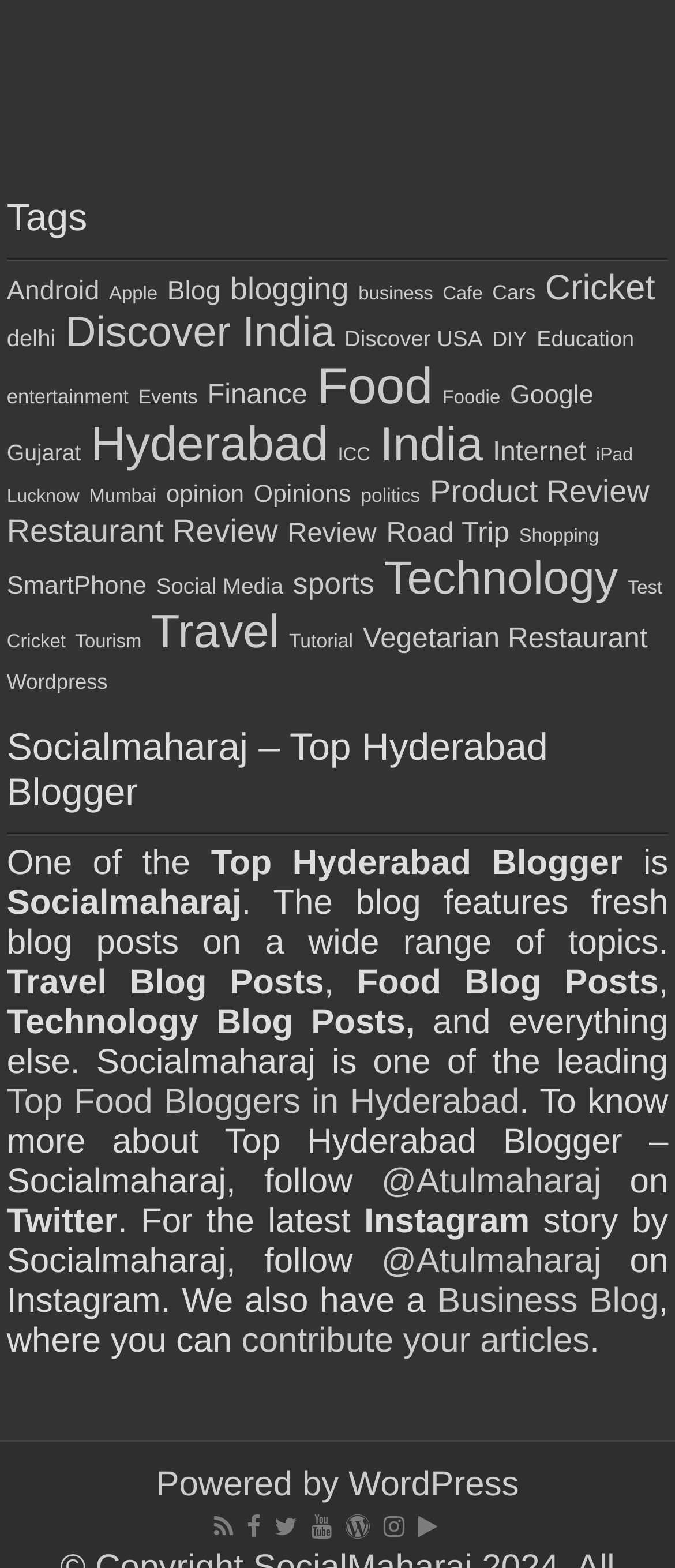How many categories are listed on the webpage?
Refer to the image and provide a one-word or short phrase answer.

Over 40